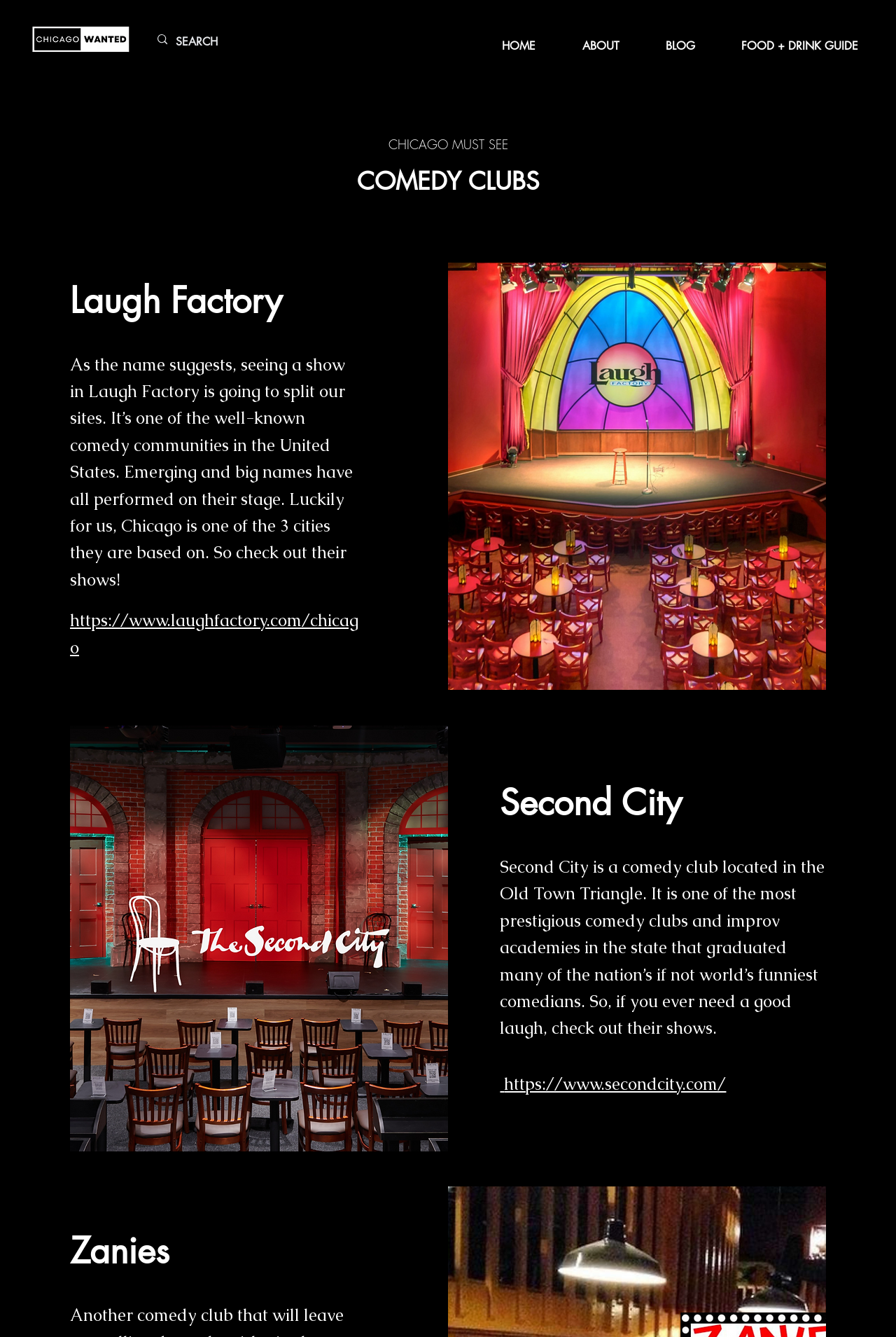How many comedy clubs are mentioned on the webpage?
Give a detailed response to the question by analyzing the screenshot.

The webpage mentions three comedy clubs: Laugh Factory, Second City, and Zanies, each with its own description and link.